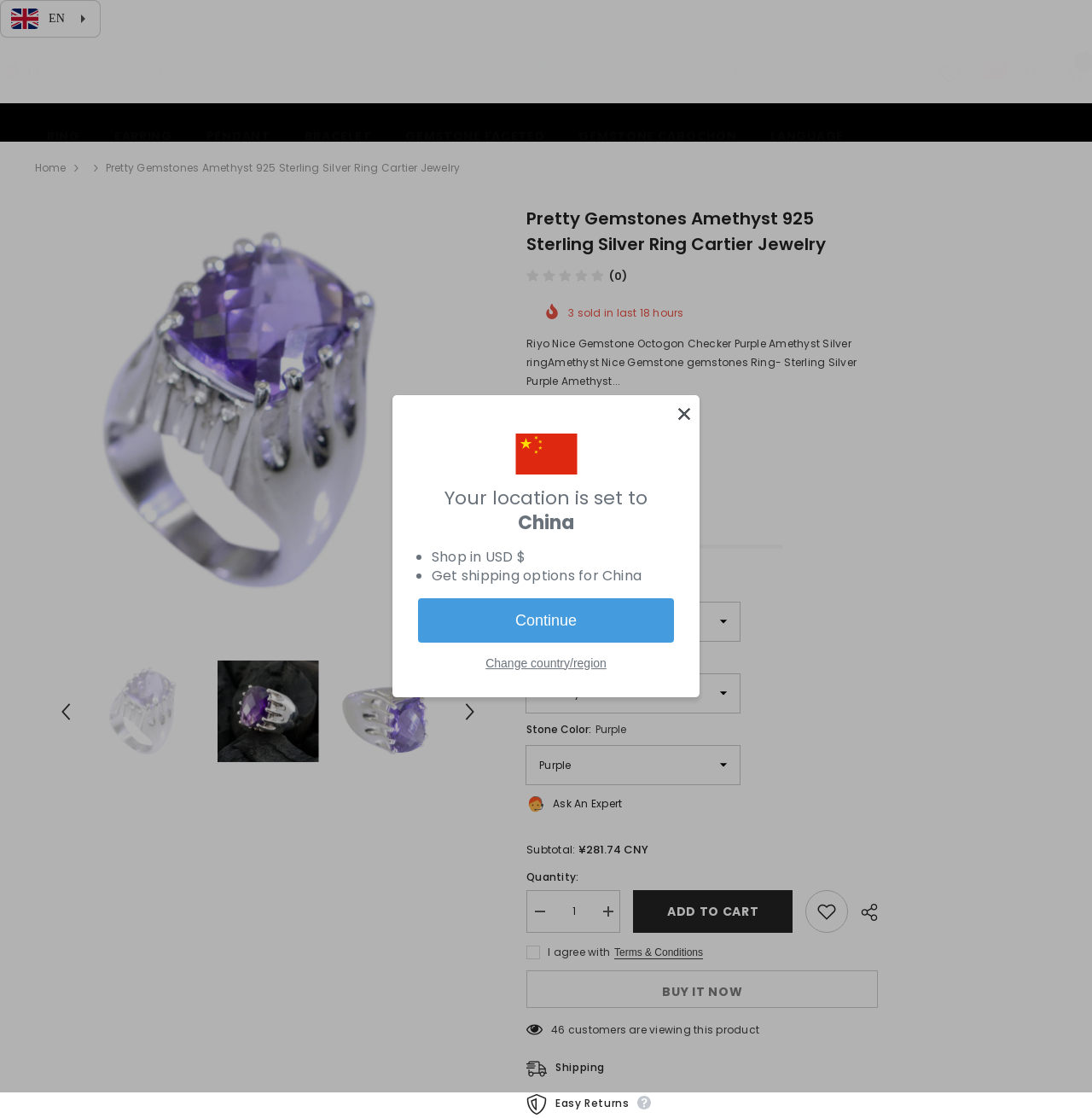Given the element description GEMSTONE FACETED, identify the bounding box coordinates for the UI element on the webpage screenshot. The format should be (top-left x, top-left y, bottom-right x, bottom-right y), with values between 0 and 1.

[0.356, 0.101, 0.514, 0.127]